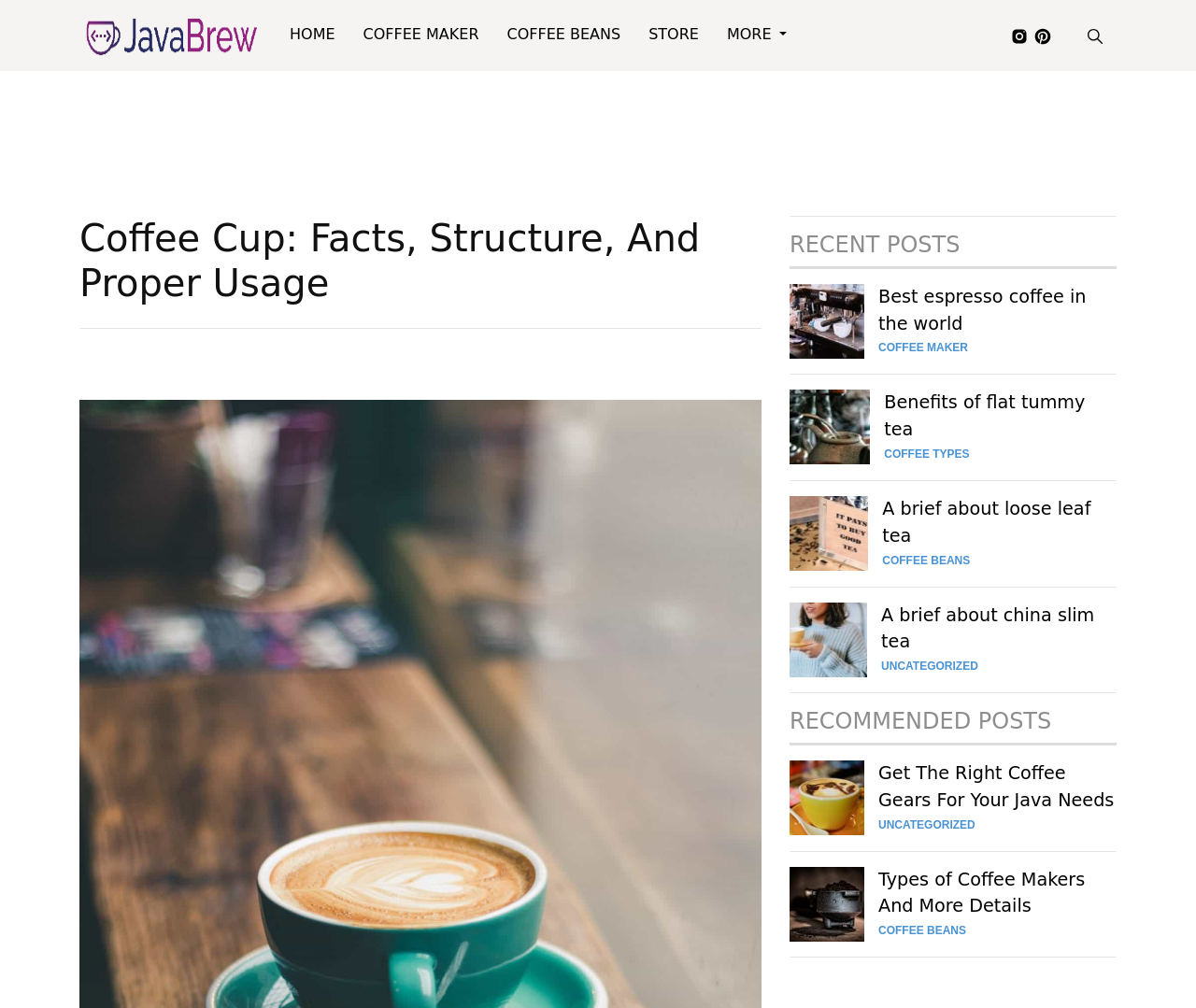Please identify the bounding box coordinates of the area that needs to be clicked to follow this instruction: "view coffee maker page".

[0.304, 0.025, 0.4, 0.043]